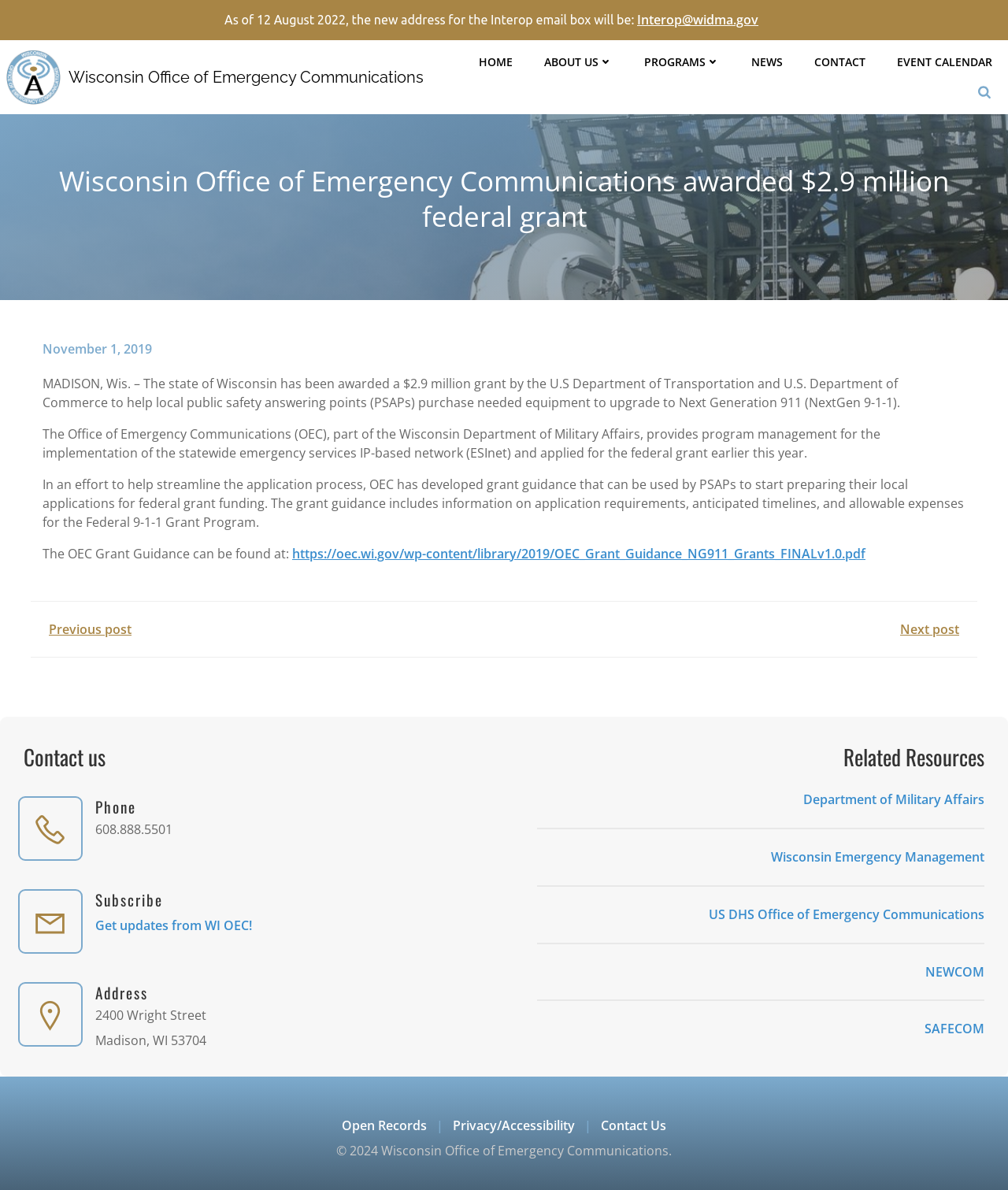Predict the bounding box of the UI element based on the description: "Wisconsin Office of Emergency Communications". The coordinates should be four float numbers between 0 and 1, formatted as [left, top, right, bottom].

[0.006, 0.042, 0.421, 0.088]